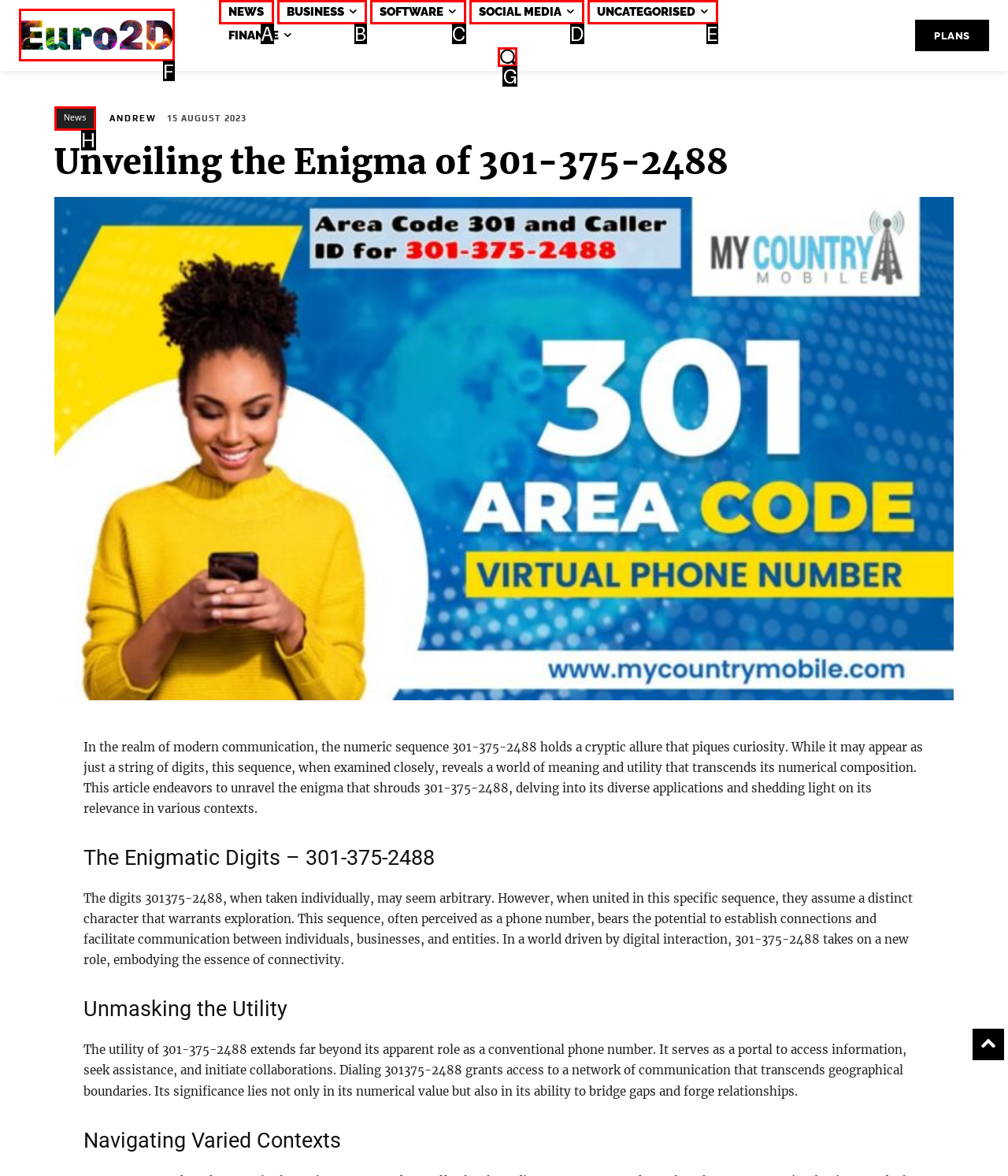Determine the letter of the element you should click to carry out the task: Click on Euro2D link
Answer with the letter from the given choices.

F